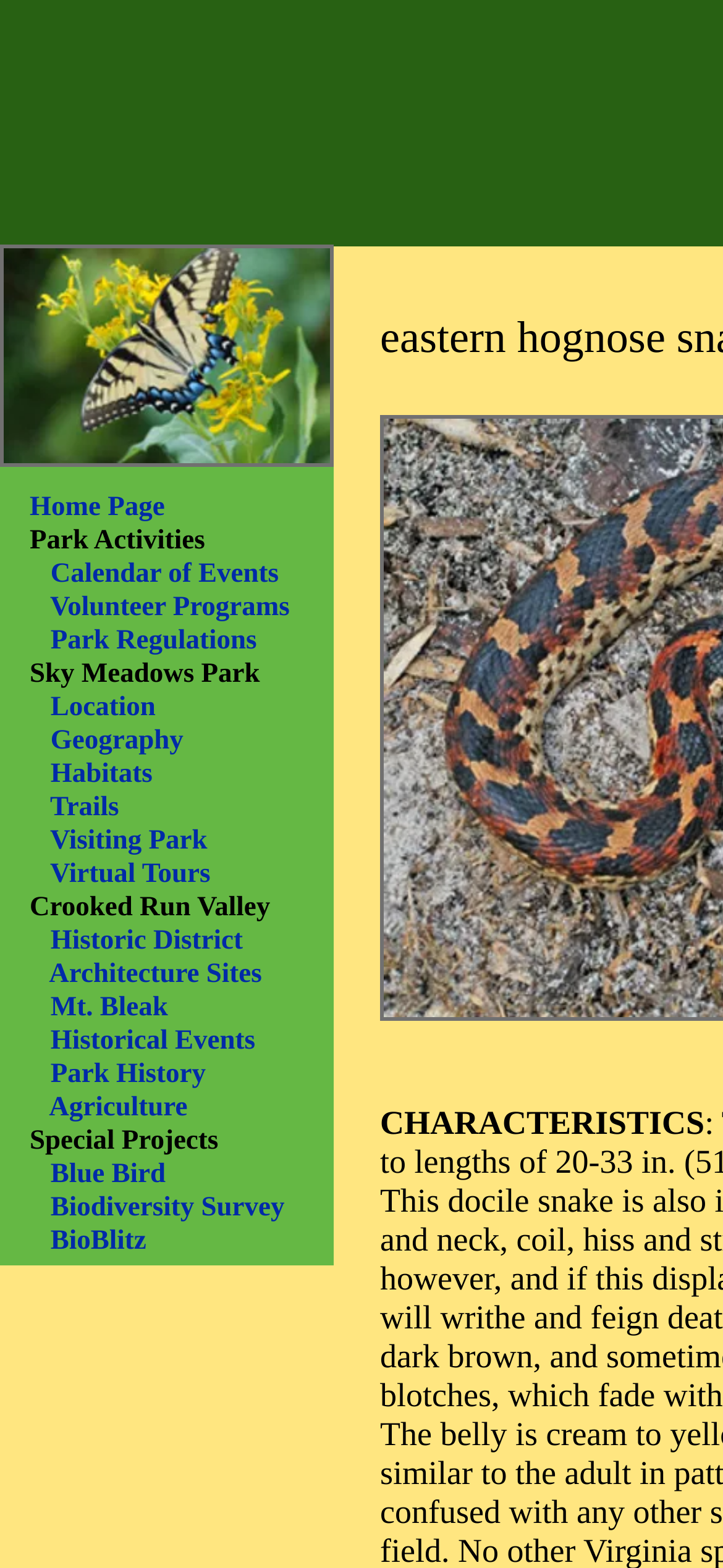Please predict the bounding box coordinates of the element's region where a click is necessary to complete the following instruction: "go to home page". The coordinates should be represented by four float numbers between 0 and 1, i.e., [left, top, right, bottom].

[0.041, 0.313, 0.228, 0.333]